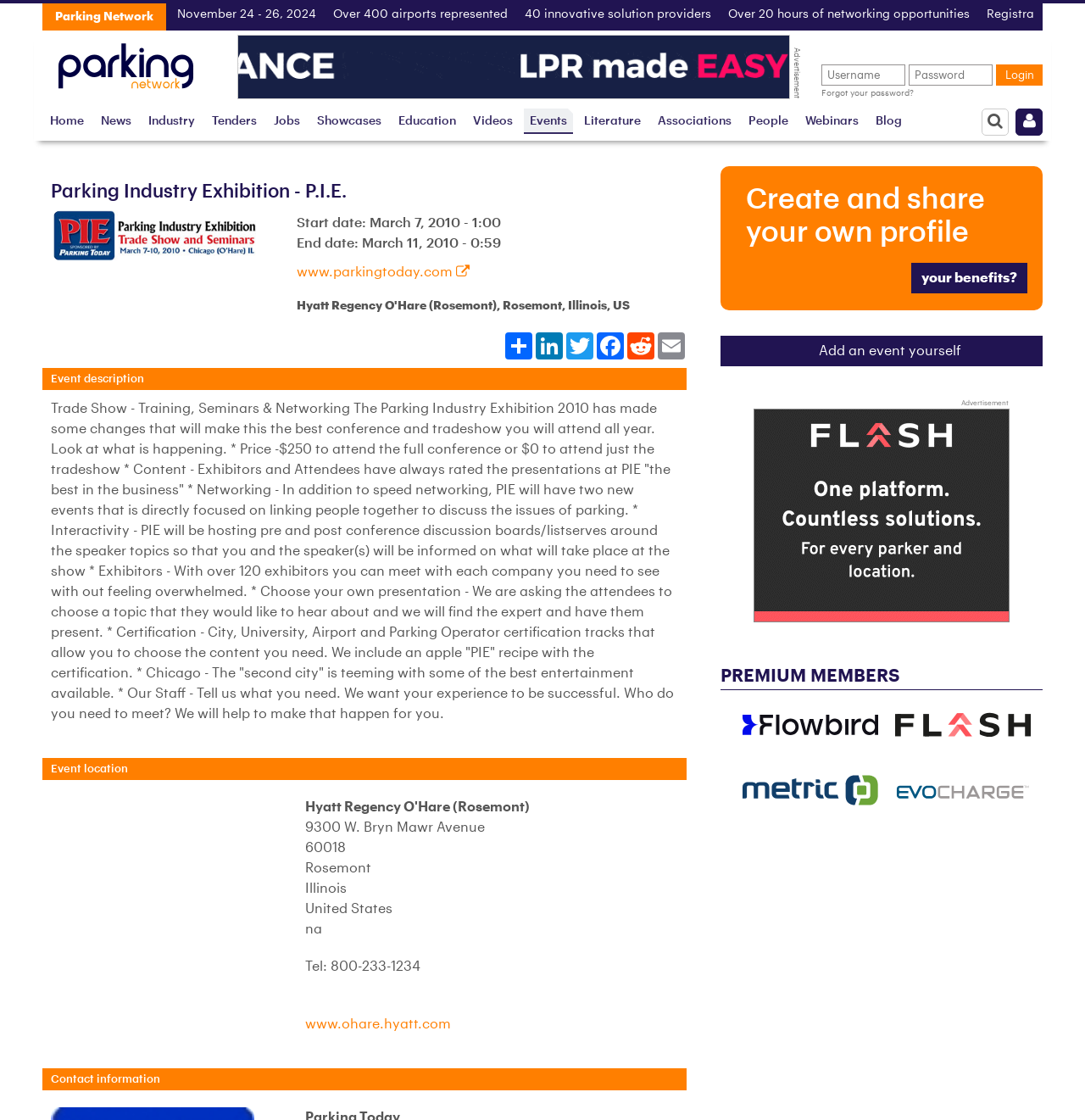Locate the bounding box coordinates of the element to click to perform the following action: 'Click the 'Add an event yourself' link'. The coordinates should be given as four float values between 0 and 1, in the form of [left, top, right, bottom].

[0.664, 0.3, 0.977, 0.327]